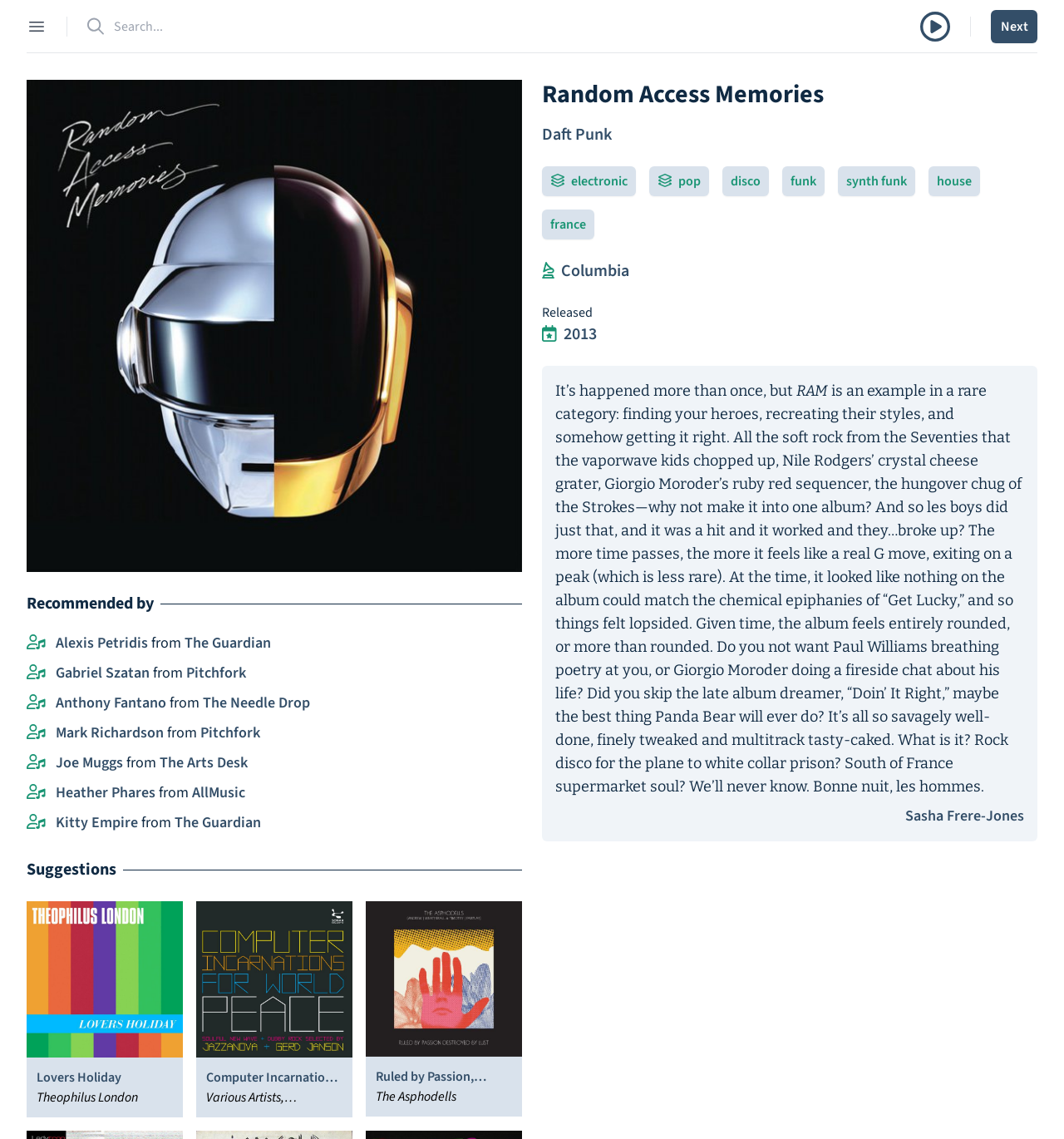What is the name of the album?
Carefully analyze the image and provide a thorough answer to the question.

I found the answer by looking at the heading element with the text 'Random Access Memories' which is located at the top of the webpage, indicating that it is the title of the album.